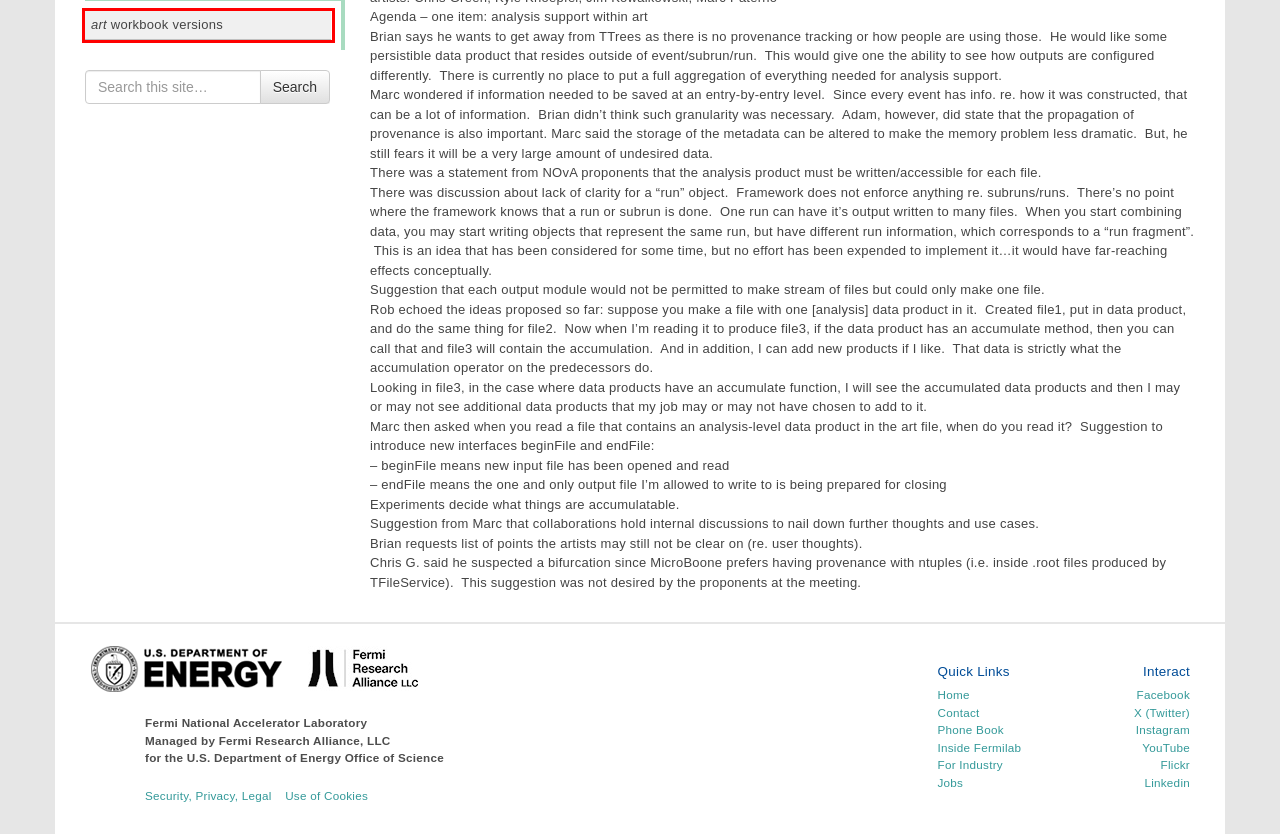Given a screenshot of a webpage with a red bounding box highlighting a UI element, choose the description that best corresponds to the new webpage after clicking the element within the red bounding box. Here are your options:
A. Fermilab | Fermilab Disclaimer
B. art workbook versions | The art Event Processing Framework
C. Stakeholder meeting notes | The art Event Processing Framework
D. Home | Fermi Research Alliance
E. Who uses art | The art Event Processing Framework
F. Fermilab | Resources | Industrial Partnerships
G. Department of Energy
H. Select Authentication System

B